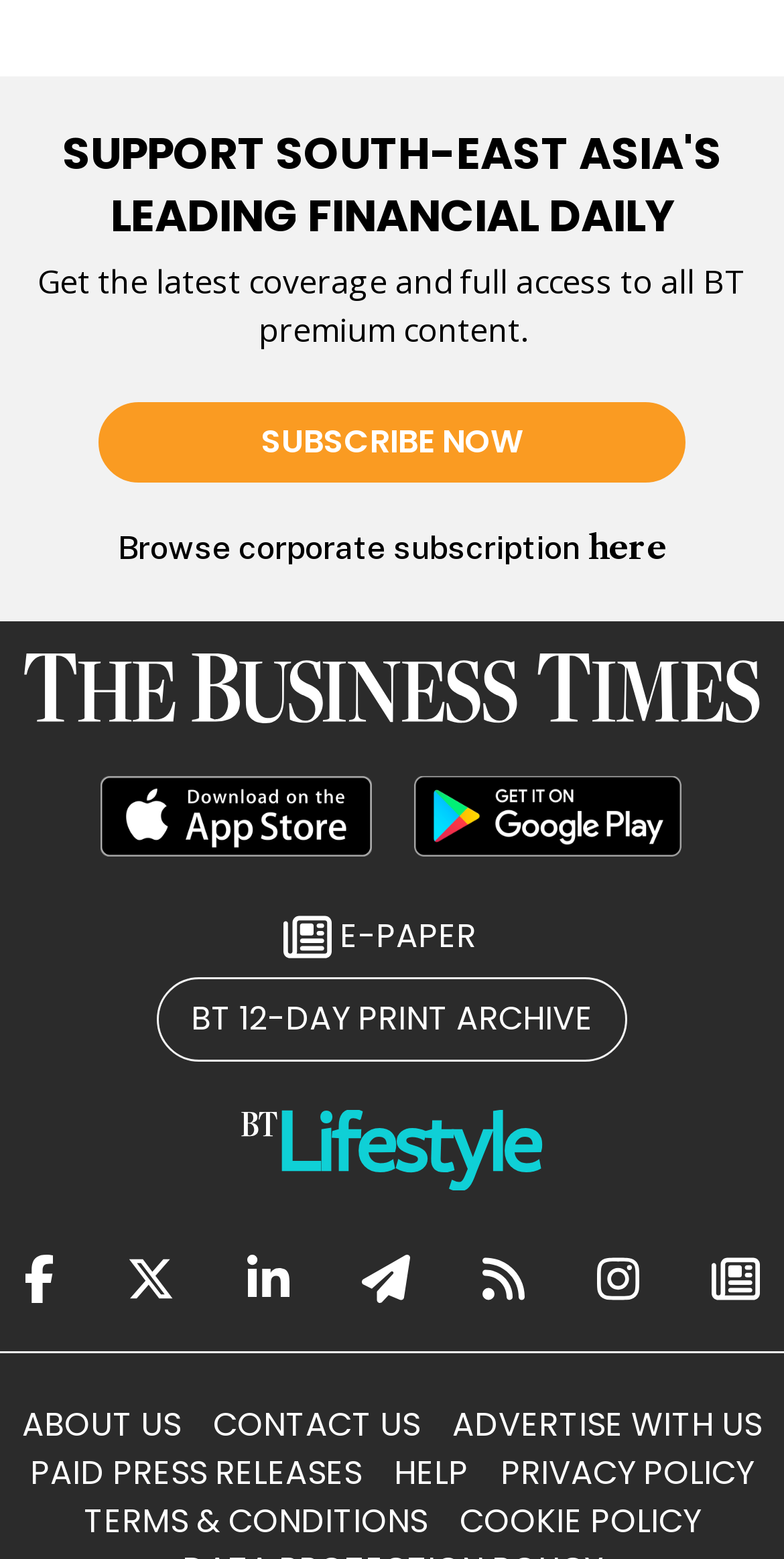Locate the bounding box coordinates of the segment that needs to be clicked to meet this instruction: "Download the app on Apple Store".

[0.128, 0.497, 0.474, 0.55]